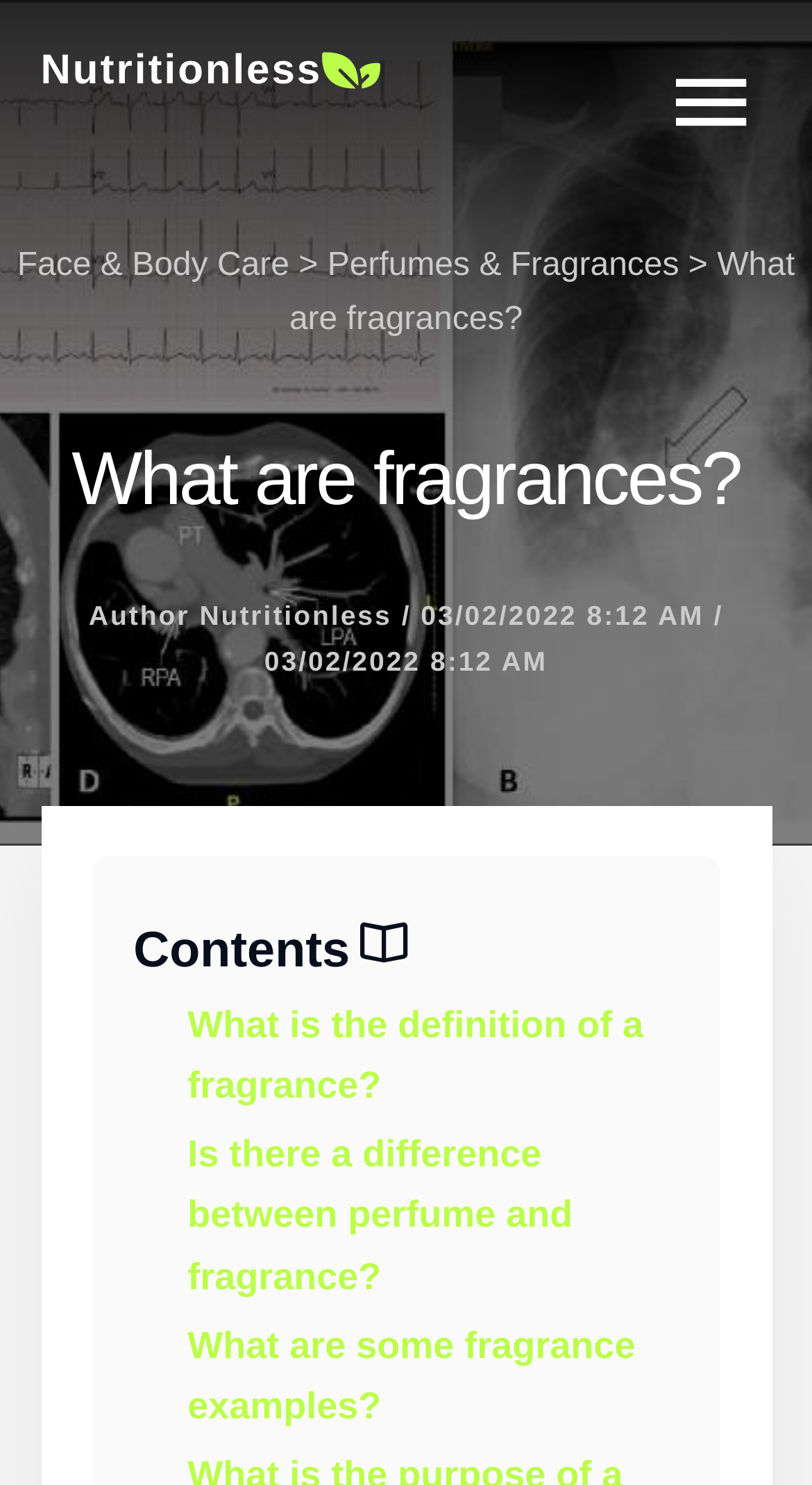What is the category of the 'Perfumes & Fragrances' link?
Provide a detailed answer to the question, using the image to inform your response.

The 'Perfumes & Fragrances' link is located below the 'Face & Body Care' link, and is preceded by a '>' symbol, indicating that it is a subcategory of Face & Body Care.